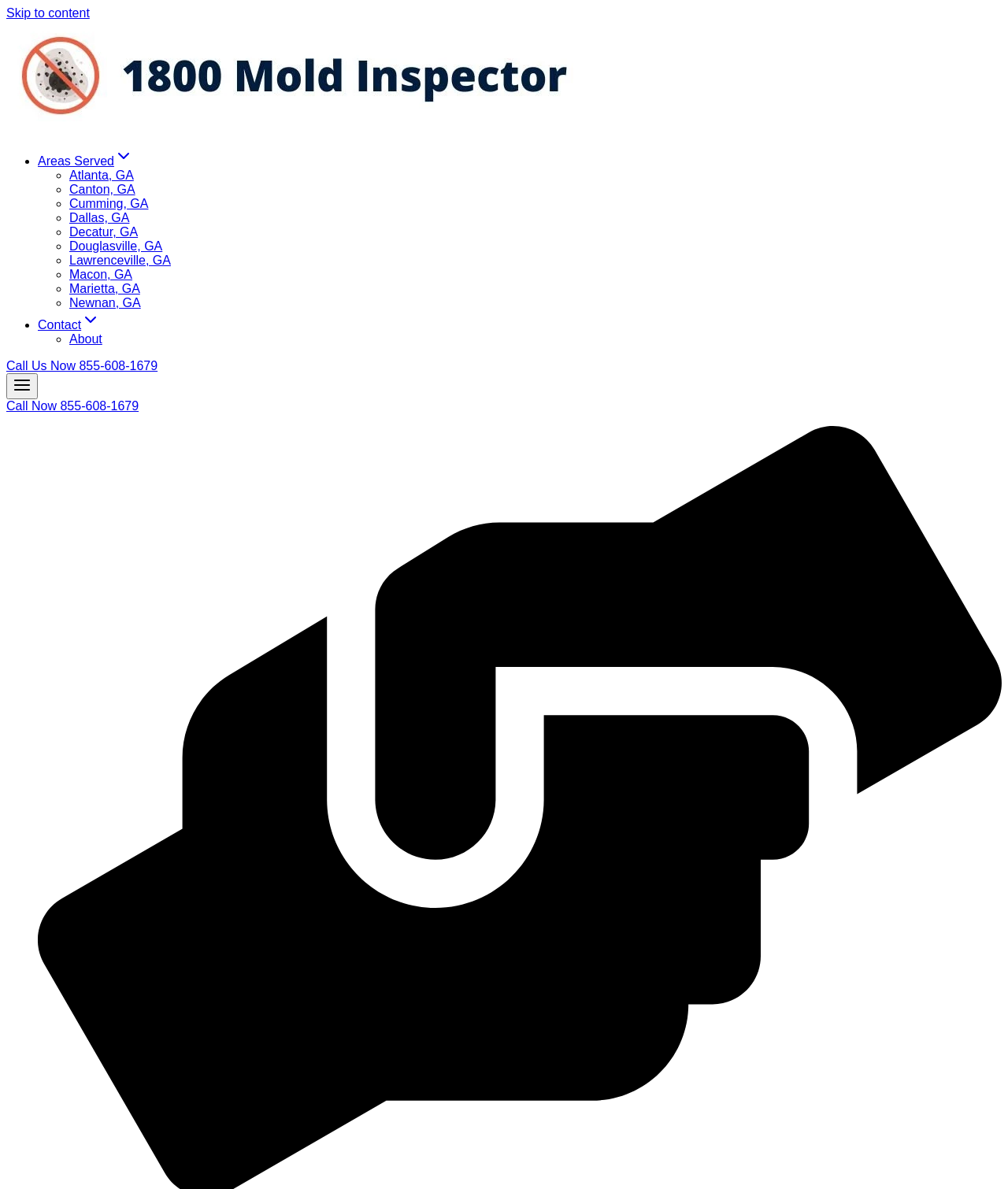Can you pinpoint the bounding box coordinates for the clickable element required for this instruction: "Click the Skip to content link"? The coordinates should be four float numbers between 0 and 1, i.e., [left, top, right, bottom].

[0.006, 0.005, 0.089, 0.017]